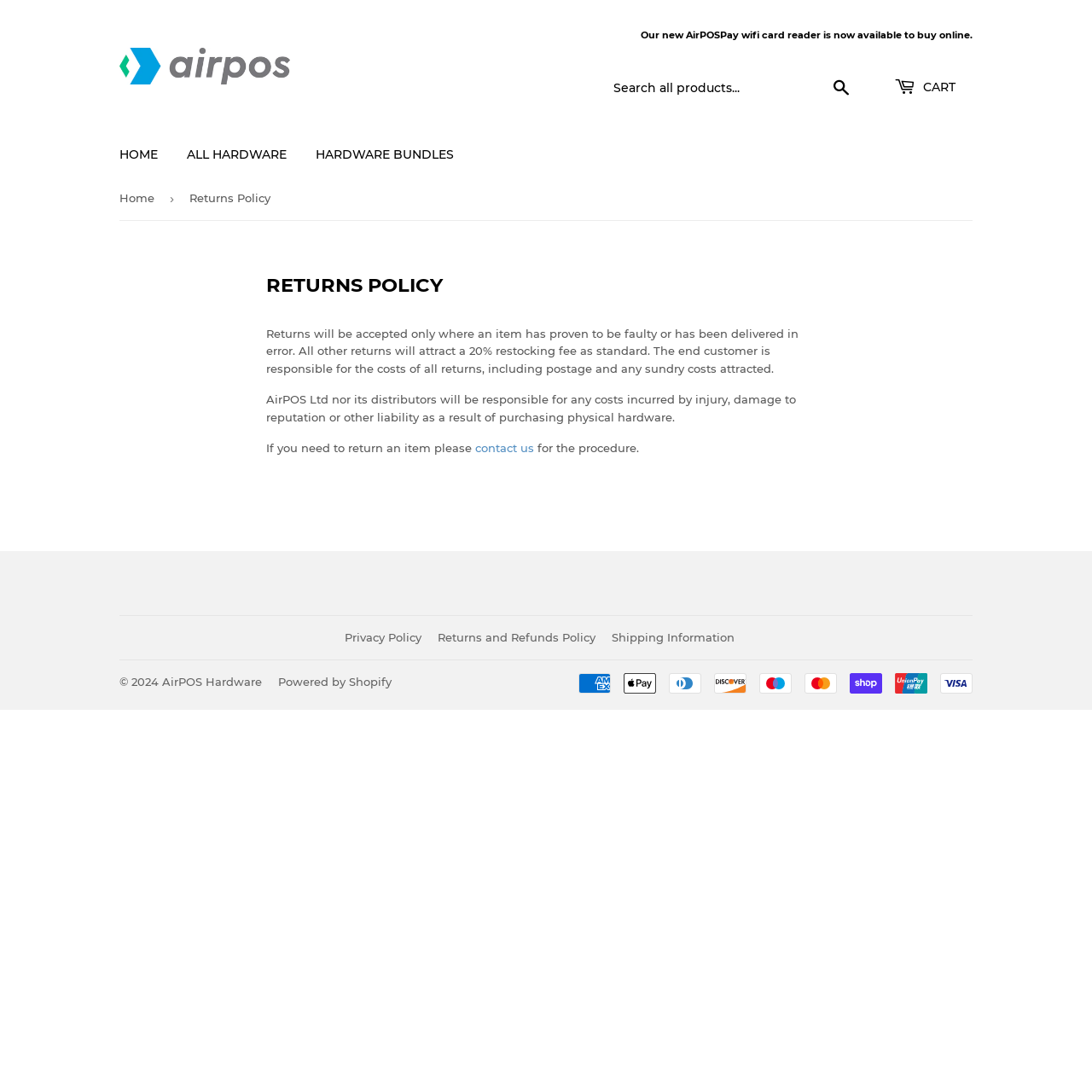What is the cost of returns?
Answer the question with detailed information derived from the image.

According to the text, 'All other returns will attract a 20% restocking fee as standard.', which means that customers will be charged a 20% restocking fee for returns that are not due to faulty items or delivery errors.